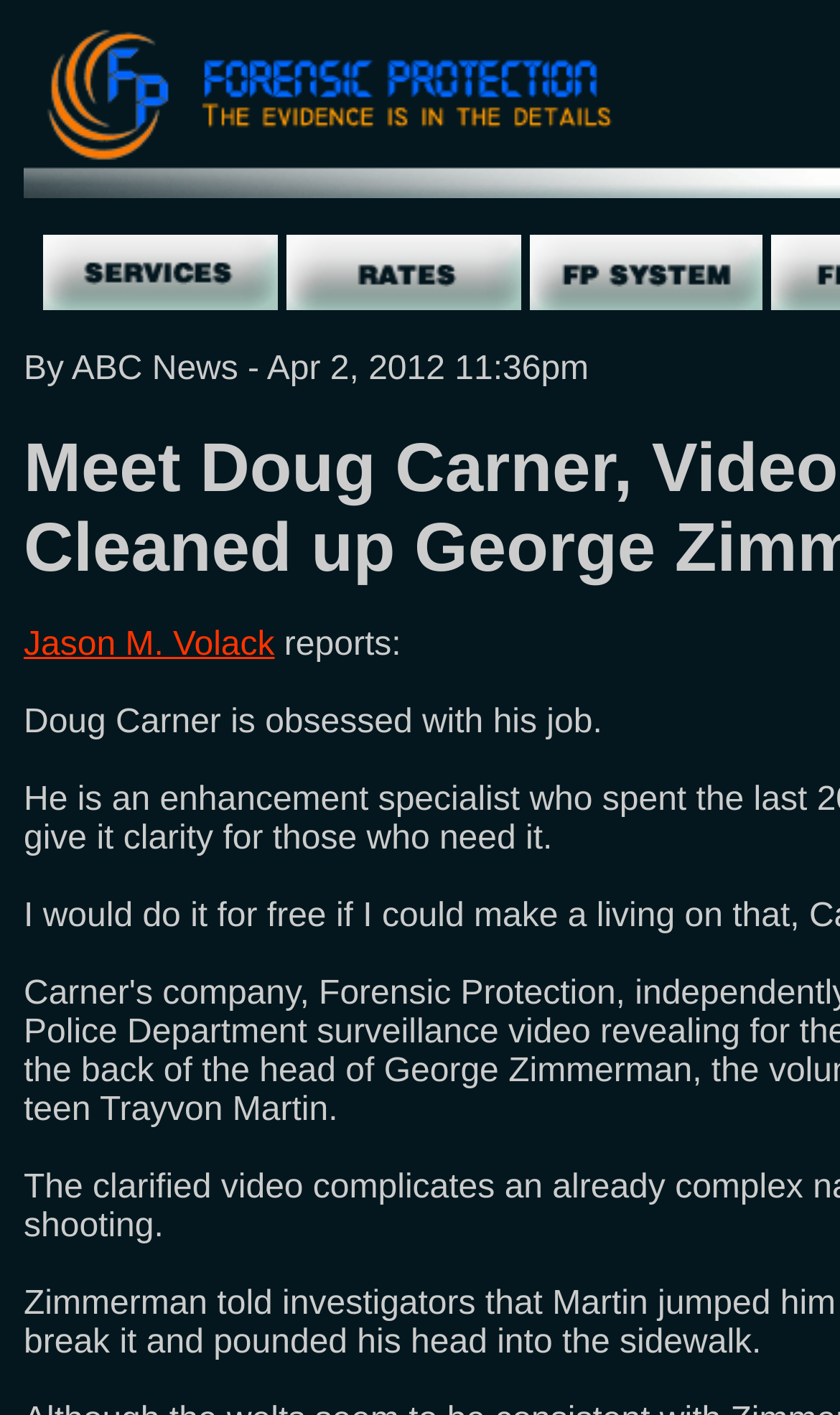Using the webpage screenshot, find the UI element described by alt="Forensic Protection - FP_System" name="company". Provide the bounding box coordinates in the format (top-left x, top-left y, bottom-right x, bottom-right y), ensuring all values are floating point numbers between 0 and 1.

[0.631, 0.199, 0.908, 0.225]